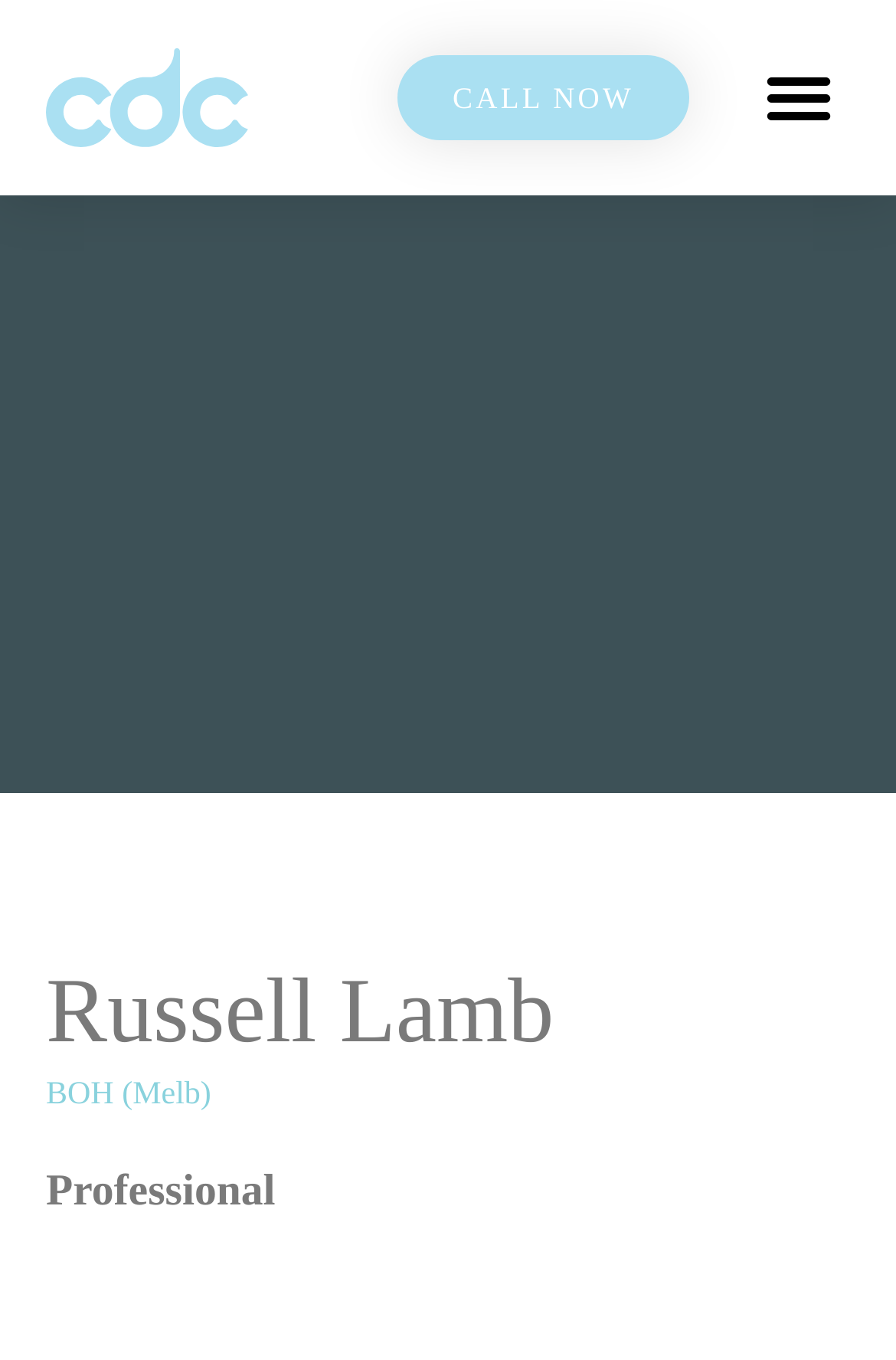Please provide a one-word or phrase answer to the question: 
What is the profession of Russell Lamb?

Dentist